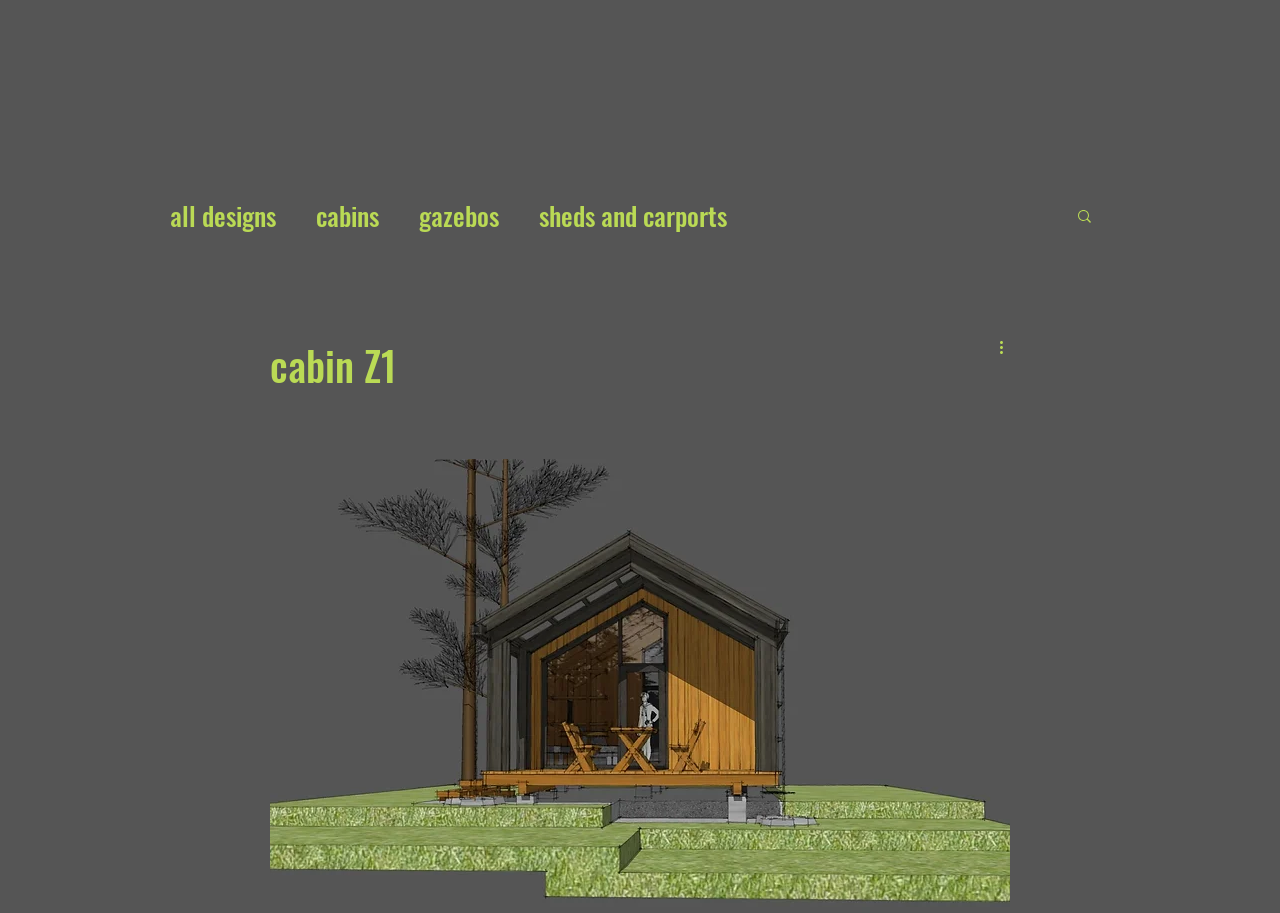Please locate the bounding box coordinates of the element that needs to be clicked to achieve the following instruction: "view timber frame building plans". The coordinates should be four float numbers between 0 and 1, i.e., [left, top, right, bottom].

[0.355, 0.117, 0.644, 0.139]